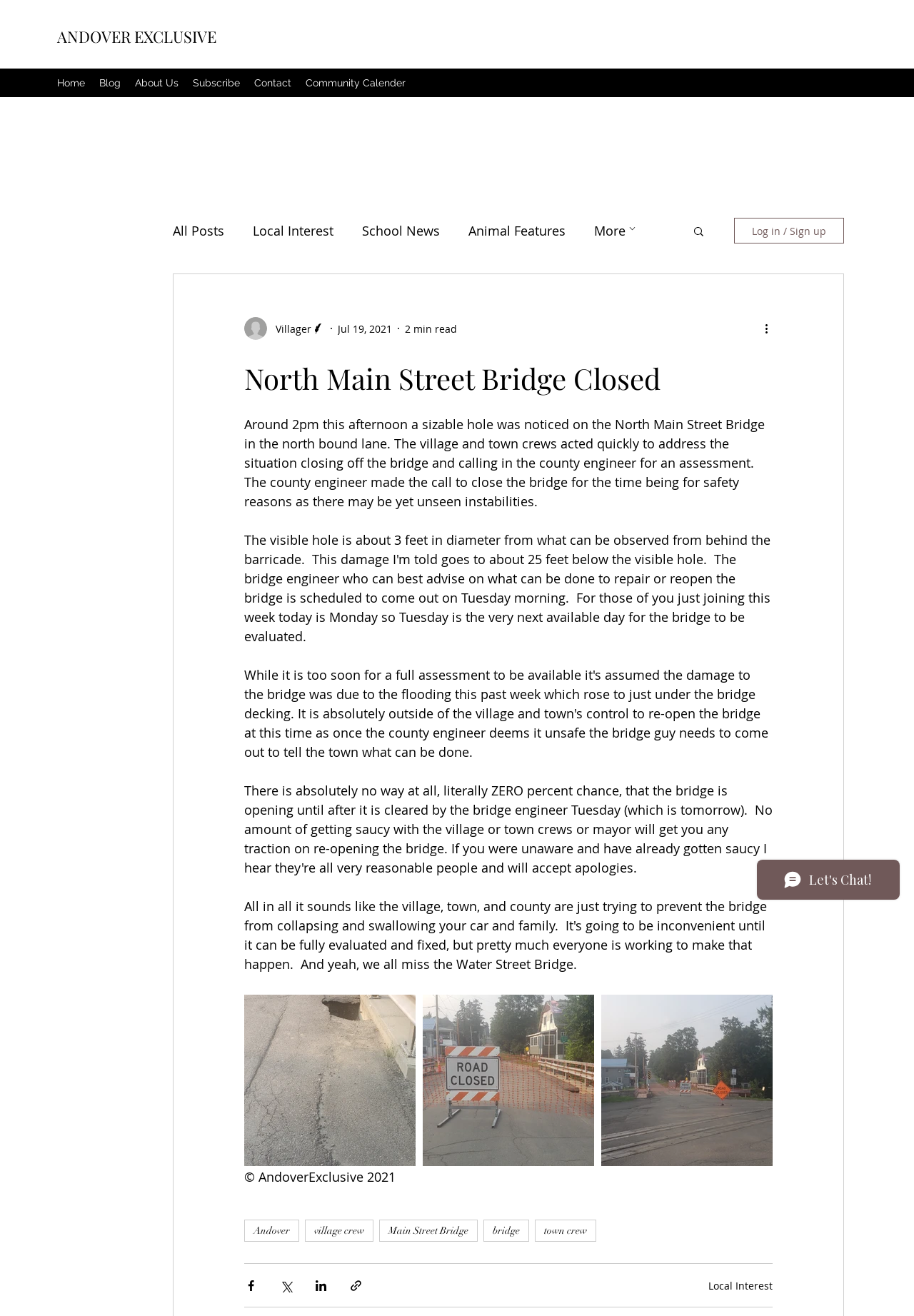Using details from the image, please answer the following question comprehensively:
What is the purpose of the county engineer's assessment?

According to the article, the county engineer made the call to close the bridge for the time being for safety reasons as there may be yet unseen instabilities.